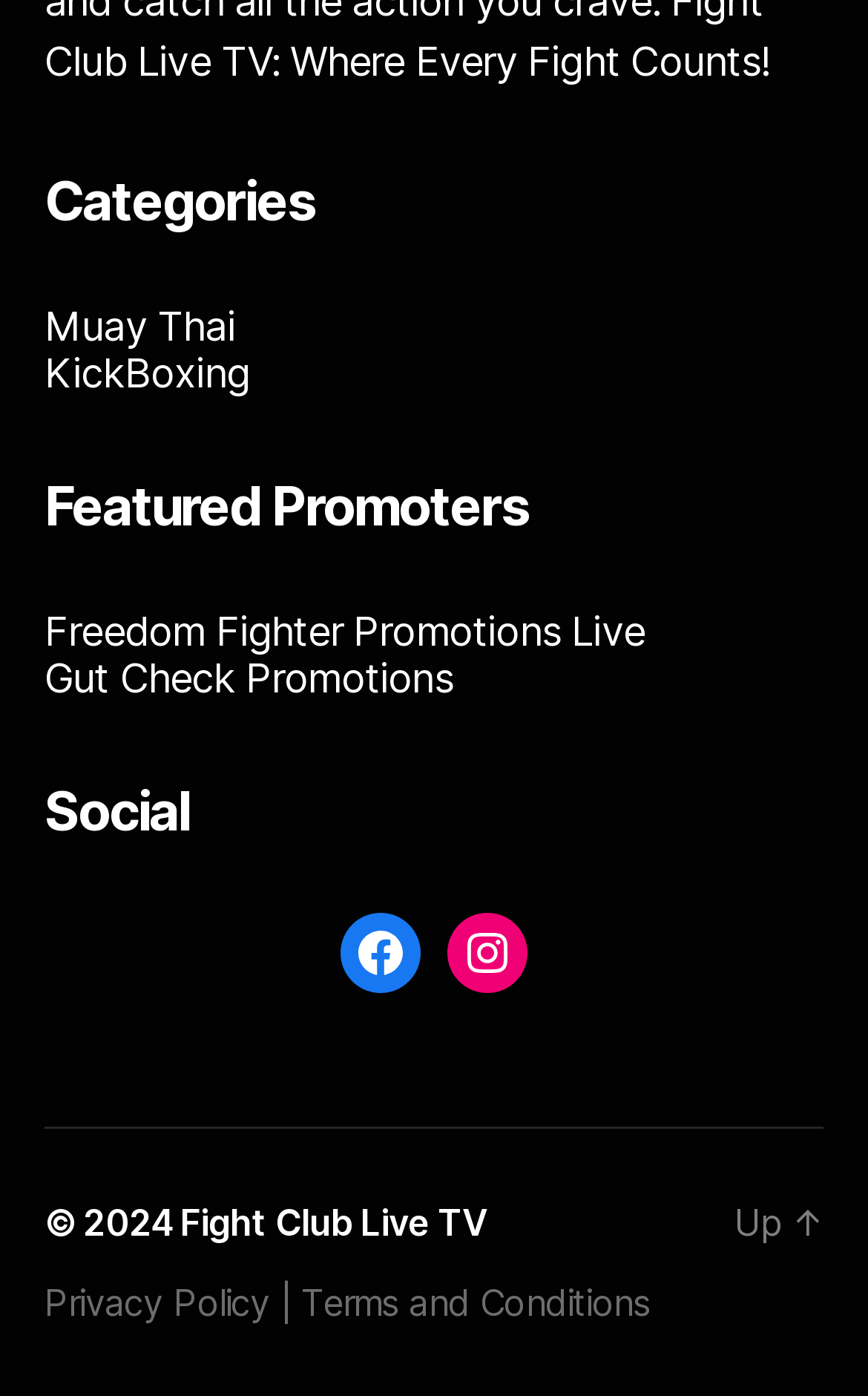Identify the bounding box coordinates of the area you need to click to perform the following instruction: "Click on the 'Adventures' link".

None